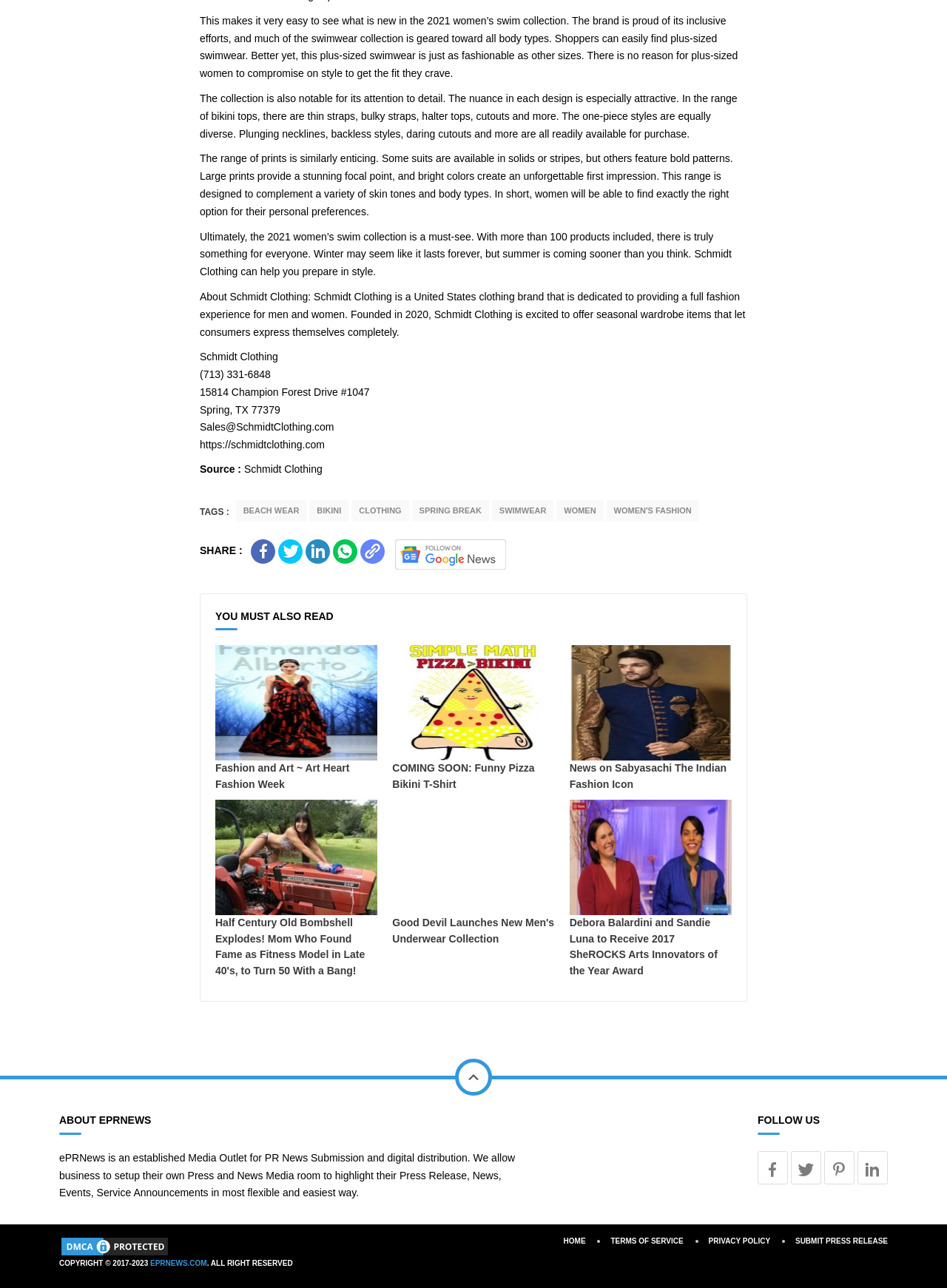Provide the bounding box coordinates of the UI element this sentence describes: "ePRNews.com".

[0.159, 0.978, 0.218, 0.984]